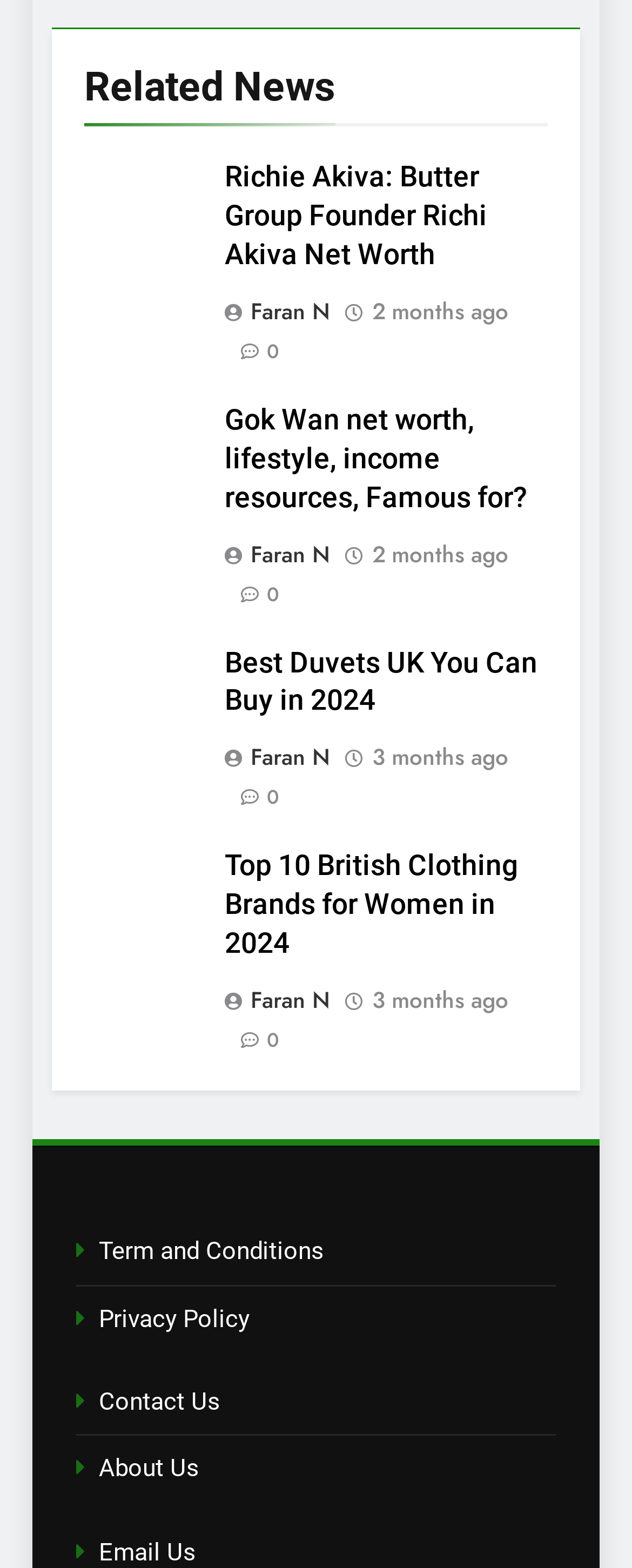Please determine the bounding box coordinates of the element to click on in order to accomplish the following task: "Visit the terms and conditions page". Ensure the coordinates are four float numbers ranging from 0 to 1, i.e., [left, top, right, bottom].

[0.156, 0.789, 0.513, 0.807]